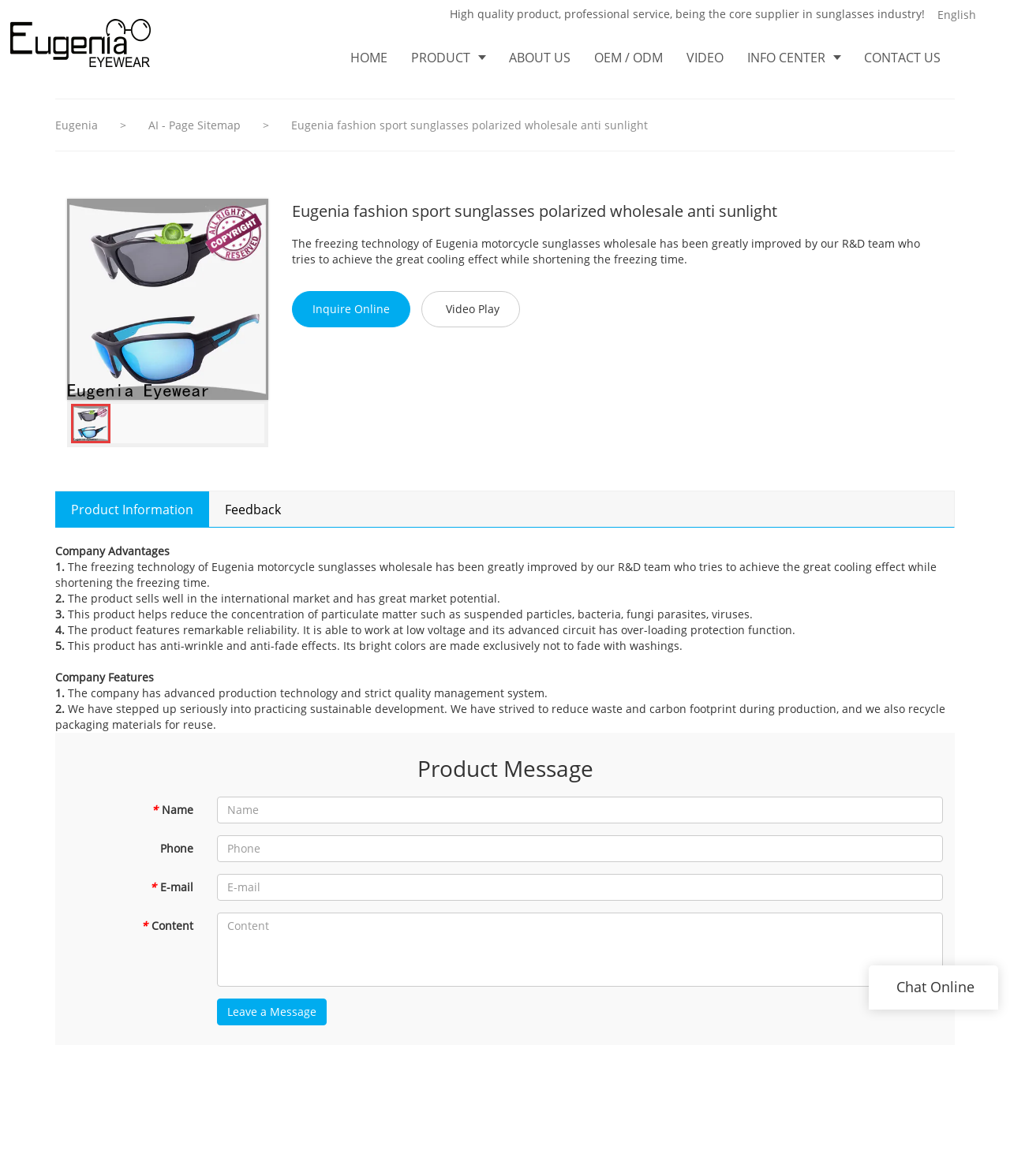What is the product feature?
Look at the image and respond with a single word or a short phrase.

anti-wrinkle and anti-fade effects